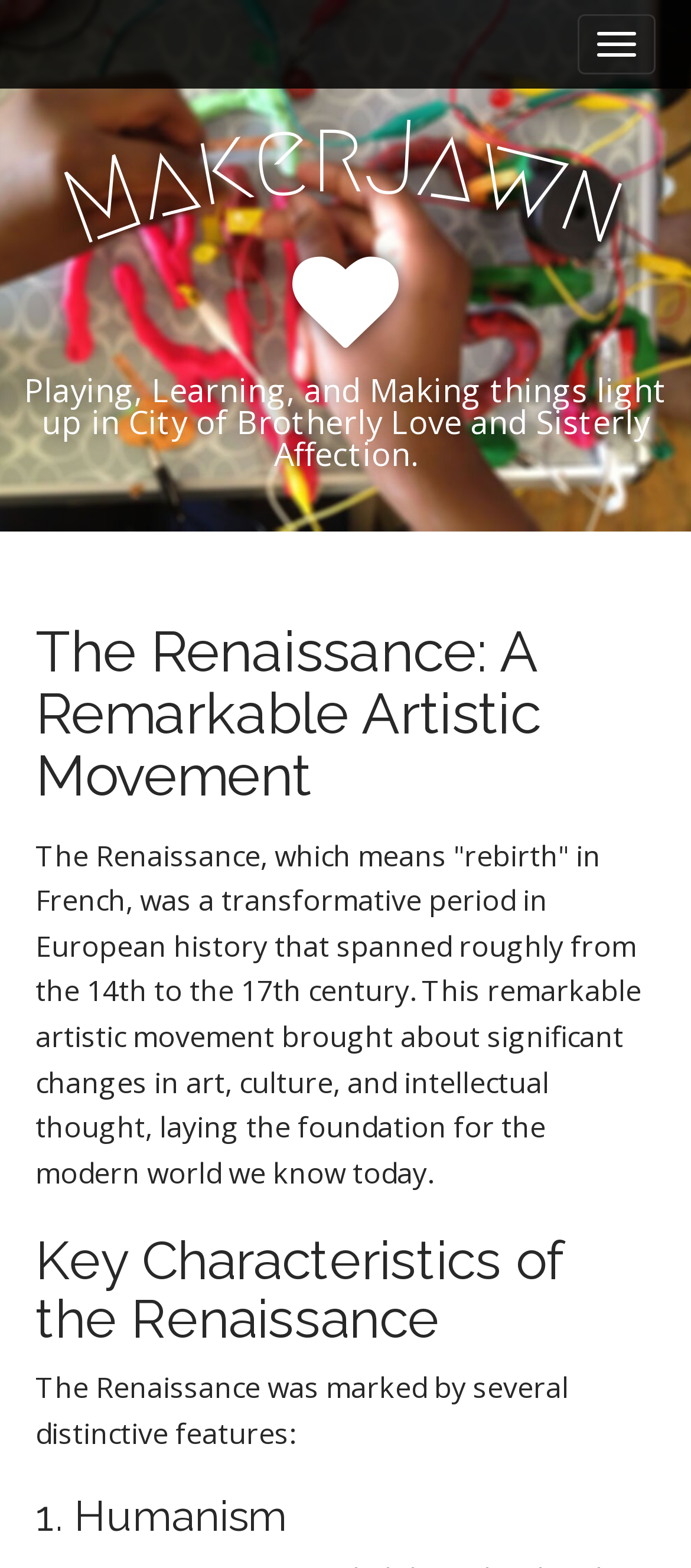Deliver a detailed narrative of the webpage's visual and textual elements.

The webpage is about the Renaissance, a transformative artistic movement that reshaped culture. At the top right corner, there is a button. Below it, there is a layout table that spans the entire width of the page. Within this table, there is a link to "M a k e r J a w n" at the top, followed by a brief description of the website, "Playing, Learning, and Making things light up in City of Brotherly Love and Sisterly Affection." 

Further down, there is a heading that reads "The Renaissance: A Remarkable Artistic Movement." Below this heading, there is a paragraph of text that explains the Renaissance, describing it as a transformative period in European history that brought about significant changes in art, culture, and intellectual thought. 

Below this paragraph, there is another heading, "Key Characteristics of the Renaissance," followed by a subheading, "1. Humanism." The webpage appears to be an educational resource, providing information about the Renaissance and its key characteristics.